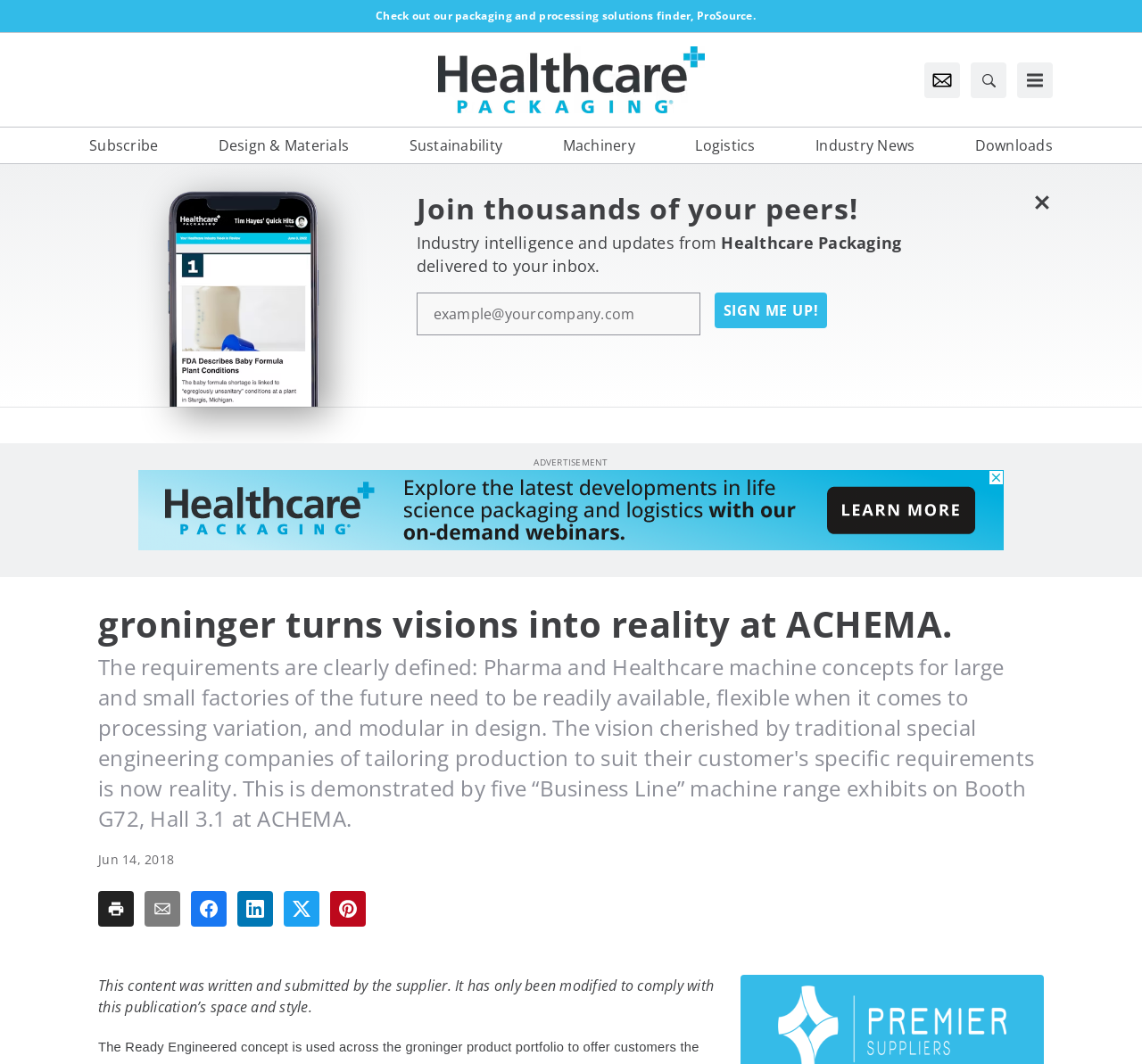Please find the bounding box coordinates of the element that you should click to achieve the following instruction: "Sign up for newsletter". The coordinates should be presented as four float numbers between 0 and 1: [left, top, right, bottom].

[0.626, 0.275, 0.725, 0.308]